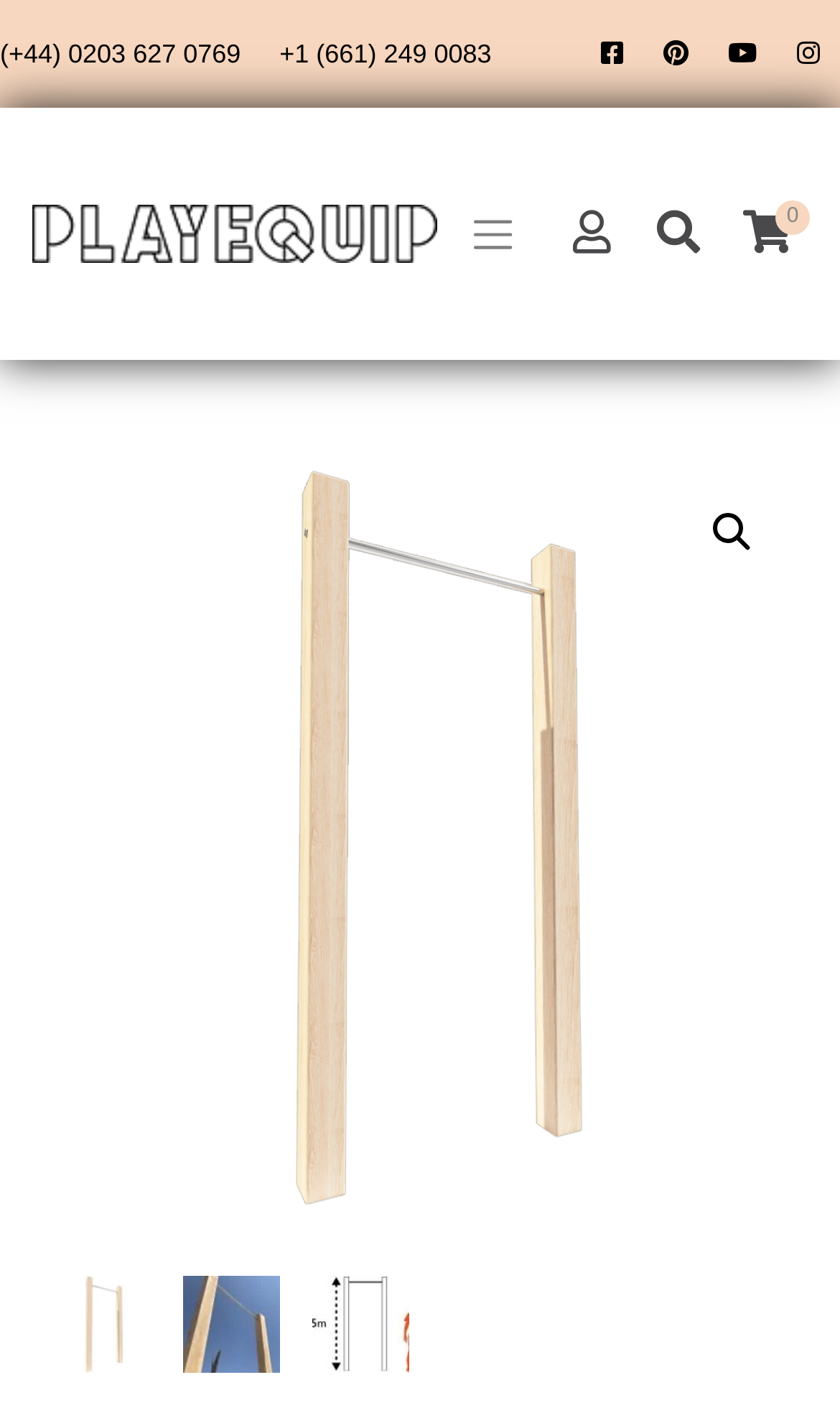Find and specify the bounding box coordinates that correspond to the clickable region for the instruction: "Toggle navigation".

[0.535, 0.127, 0.639, 0.205]